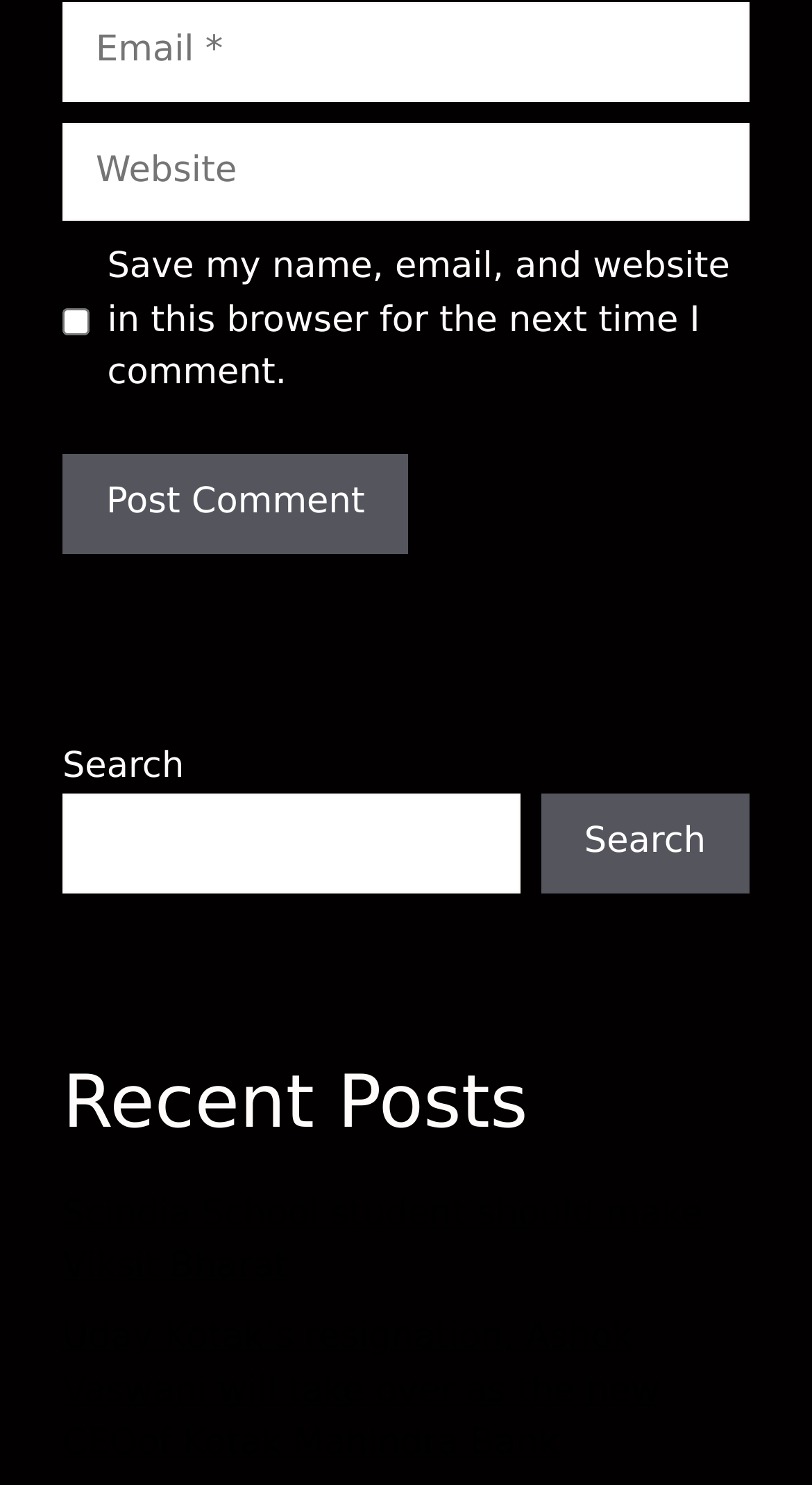Using the element description: "Search", determine the bounding box coordinates for the specified UI element. The coordinates should be four float numbers between 0 and 1, [left, top, right, bottom].

[0.666, 0.535, 0.923, 0.601]